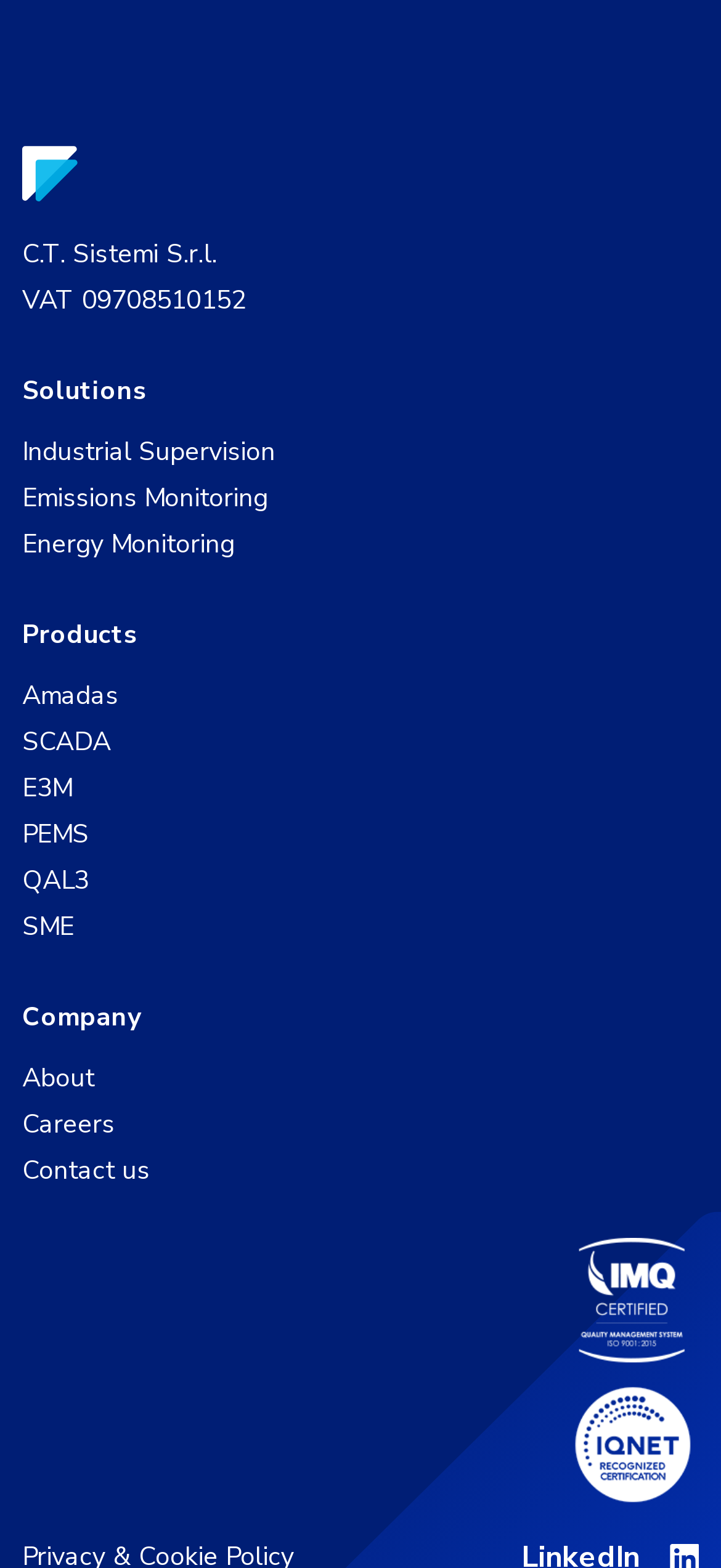Please determine the bounding box coordinates of the clickable area required to carry out the following instruction: "Click on Solutions". The coordinates must be four float numbers between 0 and 1, represented as [left, top, right, bottom].

[0.031, 0.238, 0.203, 0.261]